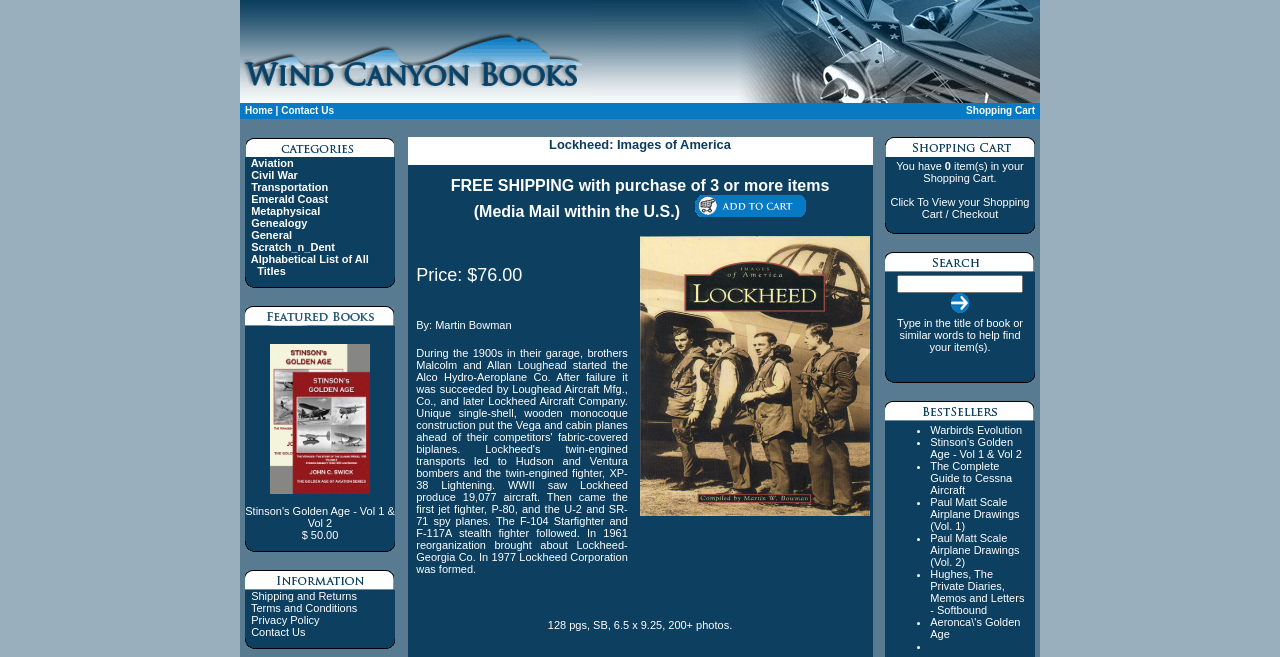How much does the book cost?
Use the screenshot to answer the question with a single word or phrase.

$76.00